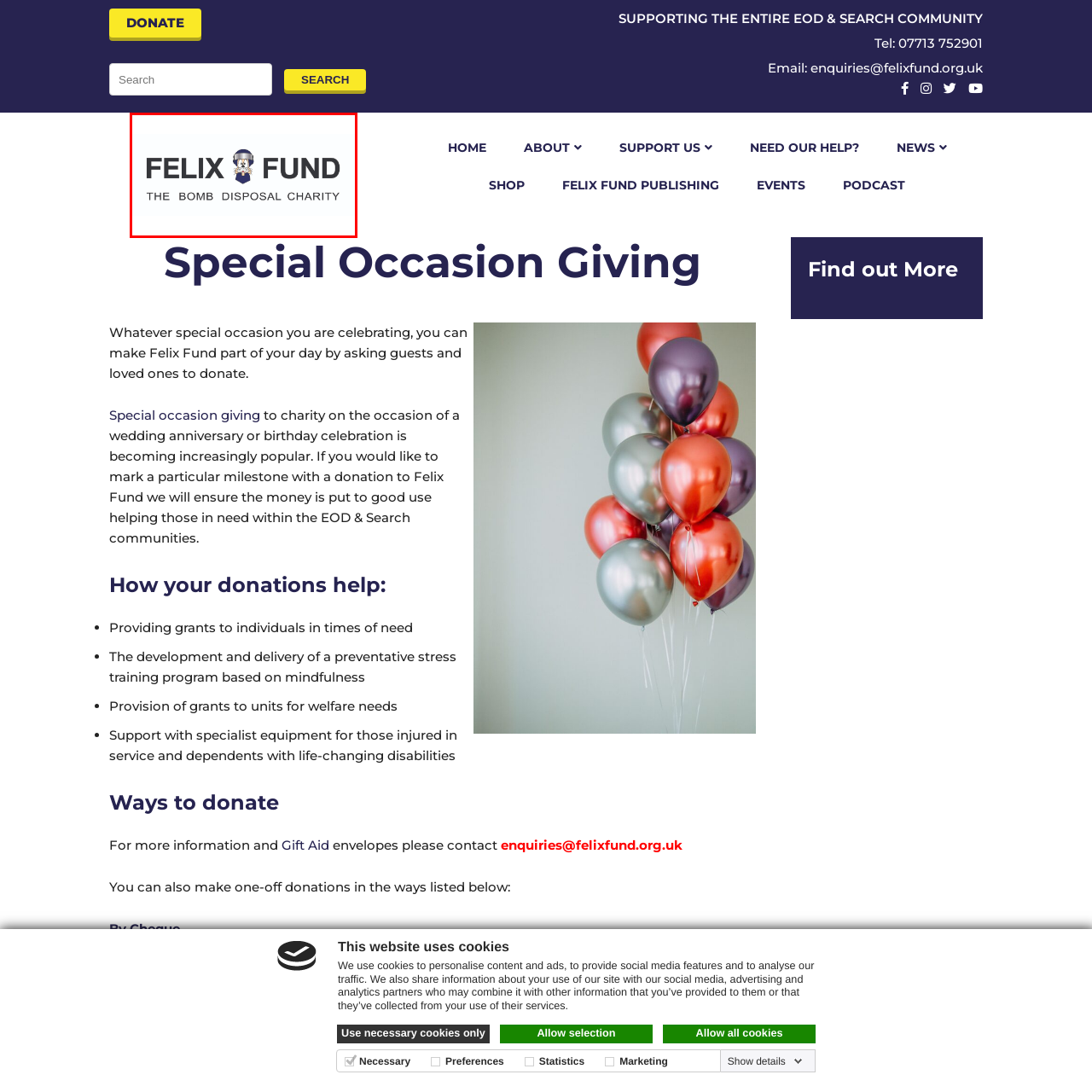What is the cartoon character wearing?  
Look closely at the image marked by the red border and give a detailed response rooted in the visual details found within the image.

The cartoon character in the illustration above the name of the organization is wearing a protective helmet, symbolizing safety and expertise in the field of bomb disposal.